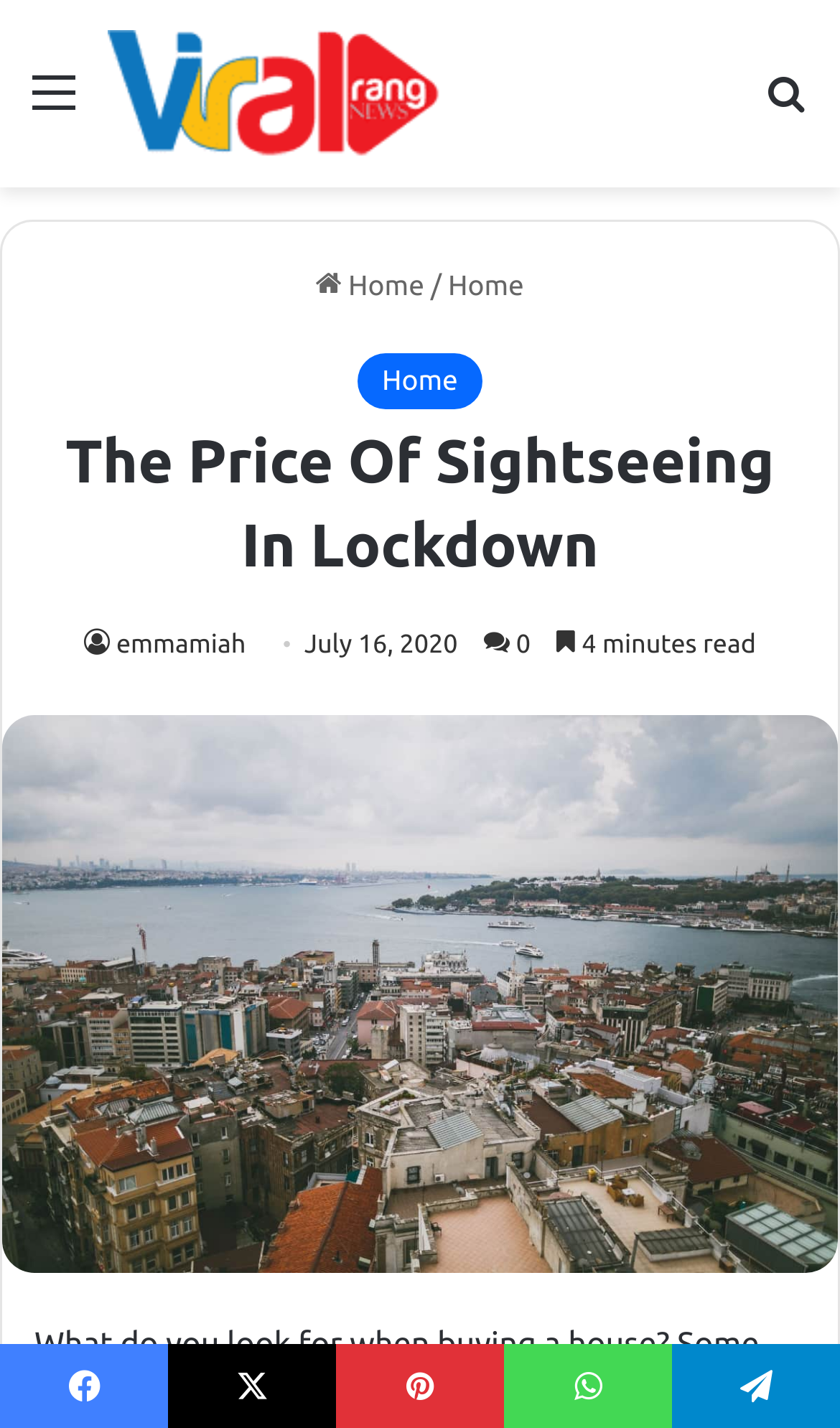How long does it take to read the article?
Refer to the screenshot and answer in one word or phrase.

4 minutes